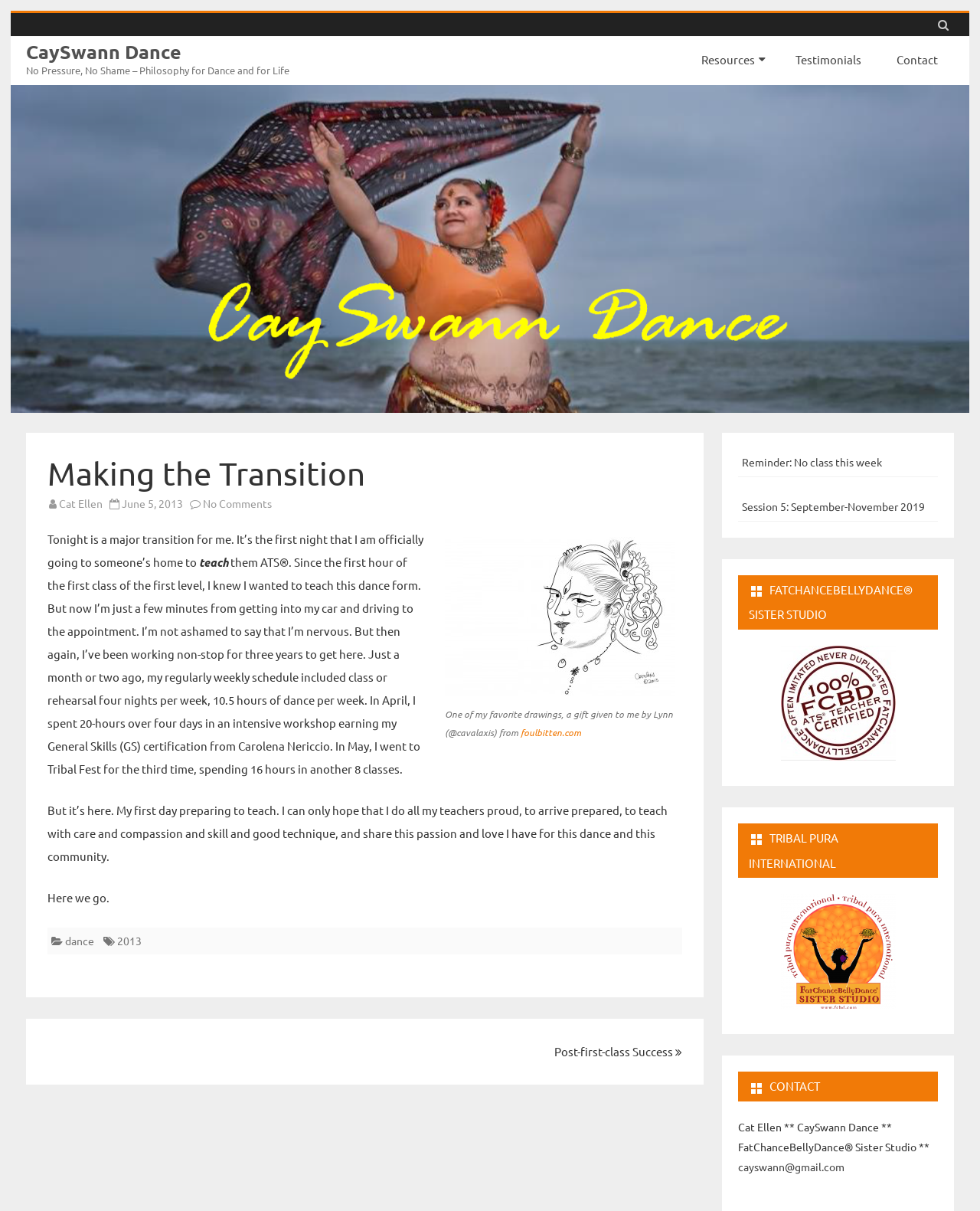Extract the bounding box for the UI element that matches this description: "Session 5: September-November 2019".

[0.757, 0.412, 0.944, 0.424]